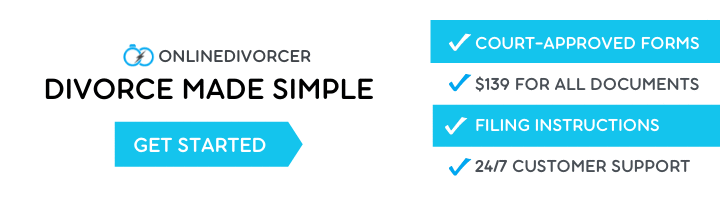What is the purpose of the 'Get Started' button?
Provide an in-depth answer to the question, covering all aspects.

The 'Get Started' button is prominently displayed on the banner, and its purpose is to encourage potential users to initiate their divorce proceedings easily and efficiently, as stated in the caption.